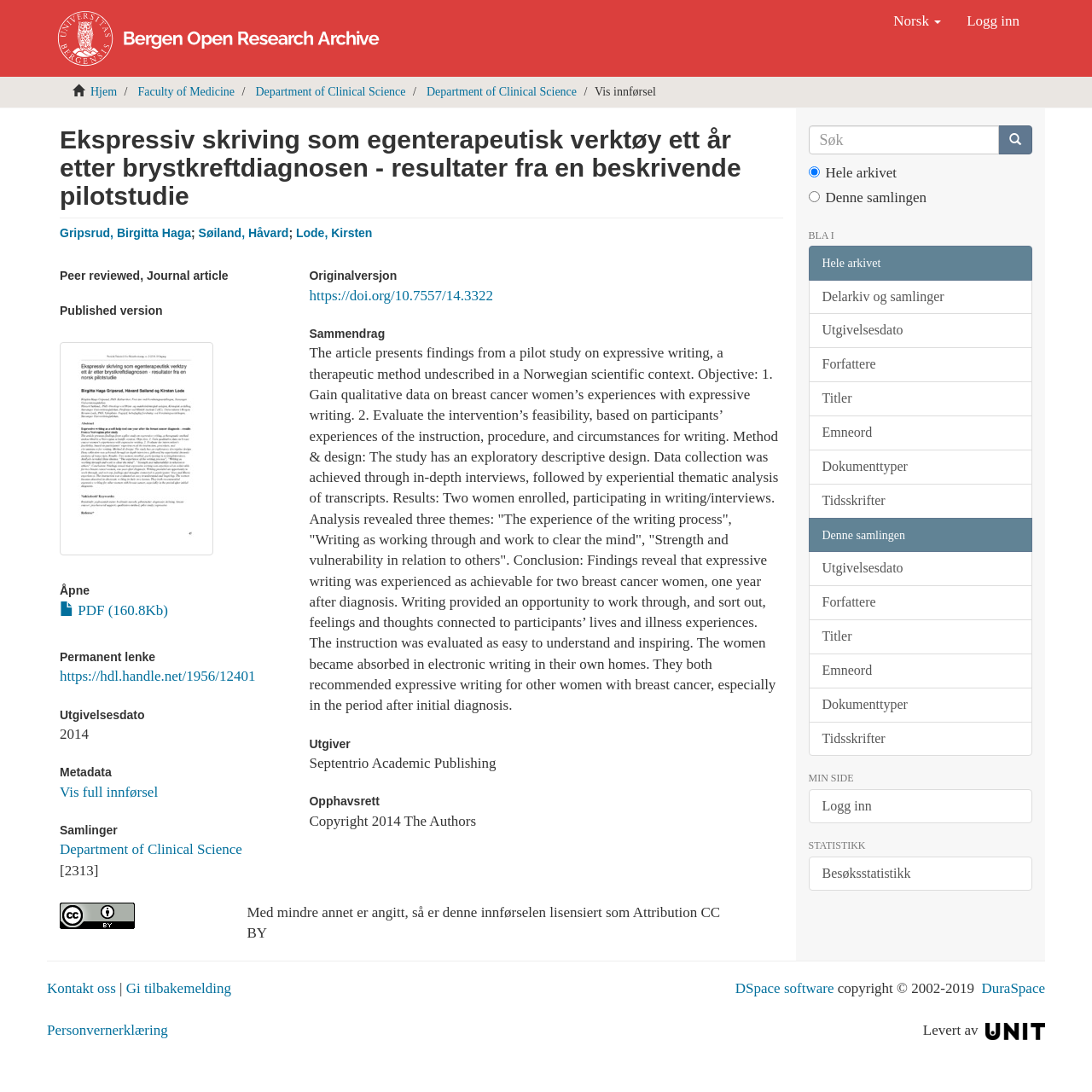Who are the authors of the article?
Using the image, provide a detailed and thorough answer to the question.

I examined the webpage and found the authors' names in the heading element with the text 'Gripsrud, Birgitta Haga; Søiland, Håvard; Lode, Kirsten'.